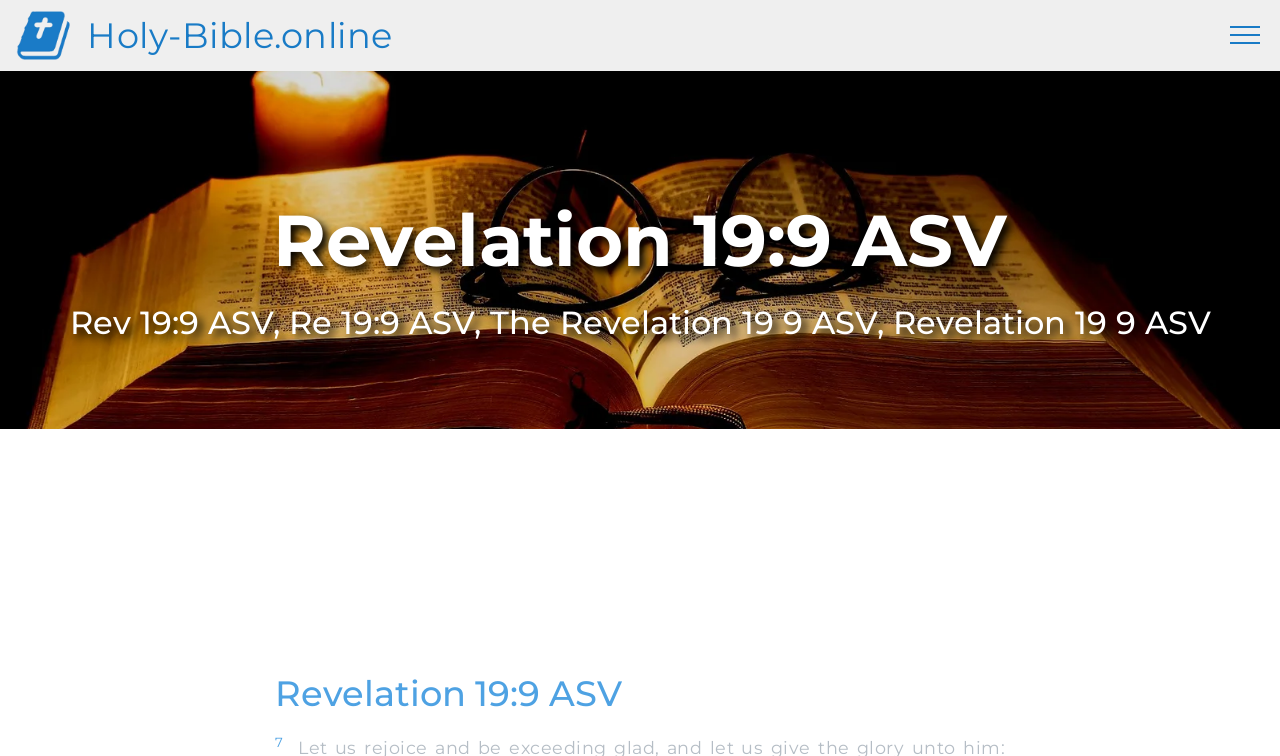What is the superscript symbol?
Using the visual information, reply with a single word or short phrase.

Unknown